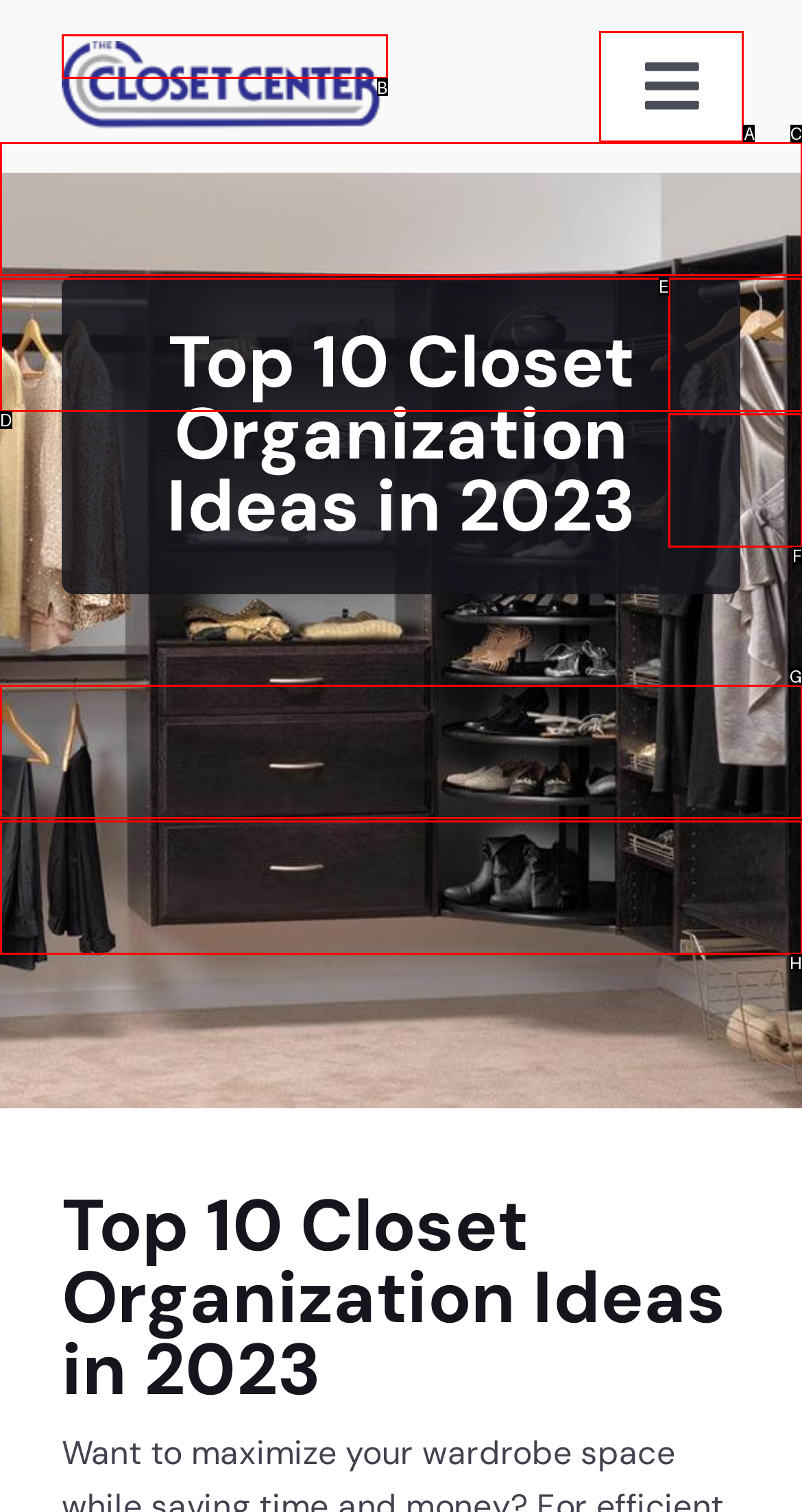To complete the task: Click the logo, which option should I click? Answer with the appropriate letter from the provided choices.

B